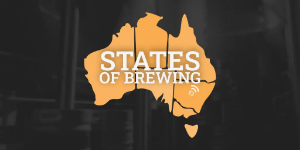What is the style of the phrase 'STATES OF BREWING'?
Give a detailed and exhaustive answer to the question.

The phrase 'STATES OF BREWING' is displayed in bold white letters, which suggests that it is prominently featured in the image and is meant to stand out against the vibrant orange background. The use of bold white letters adds emphasis to the phrase and draws attention to its importance in the image.